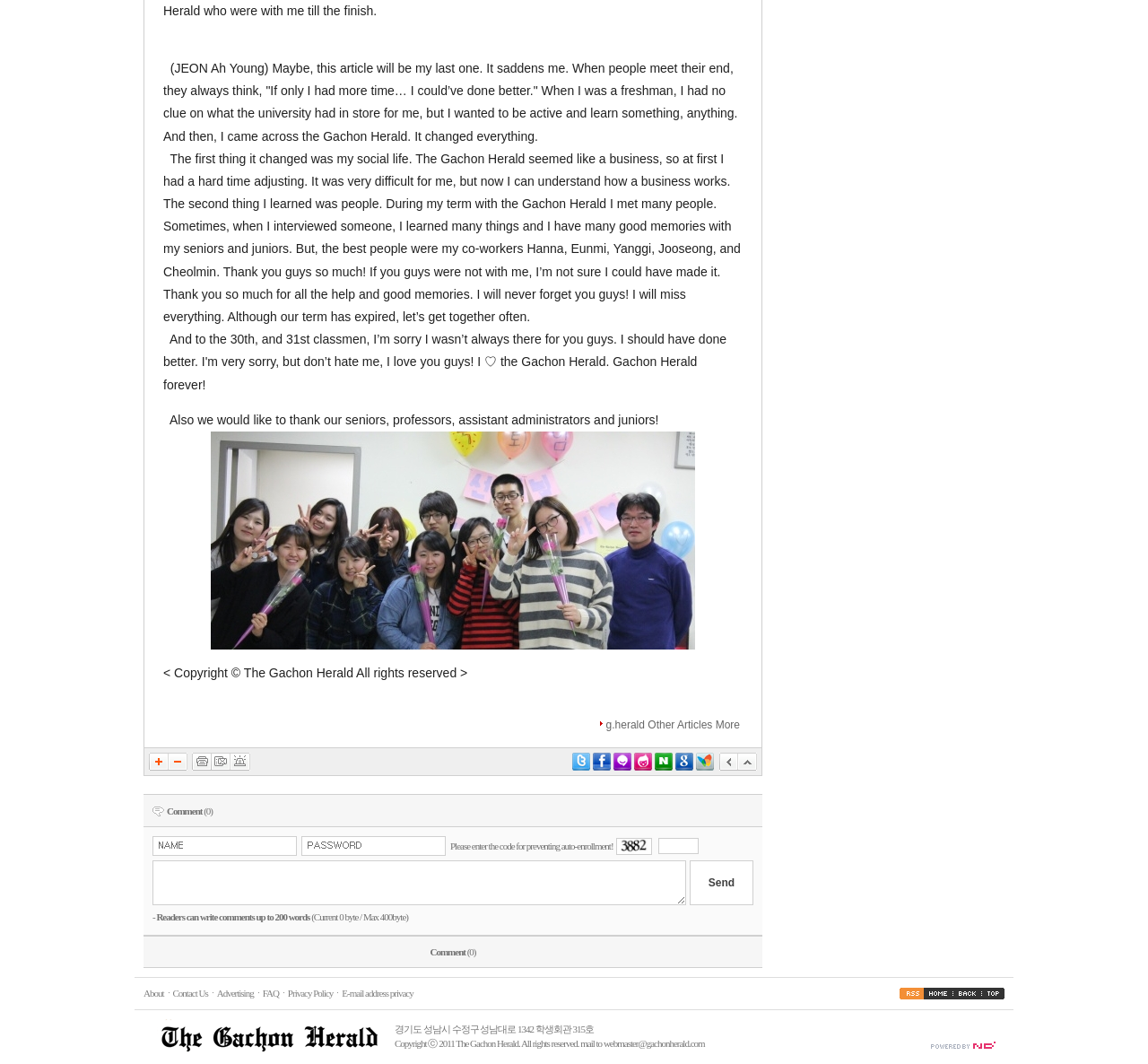What is the name of the author of this article?
Look at the image and answer the question with a single word or phrase.

JEON Ah Young